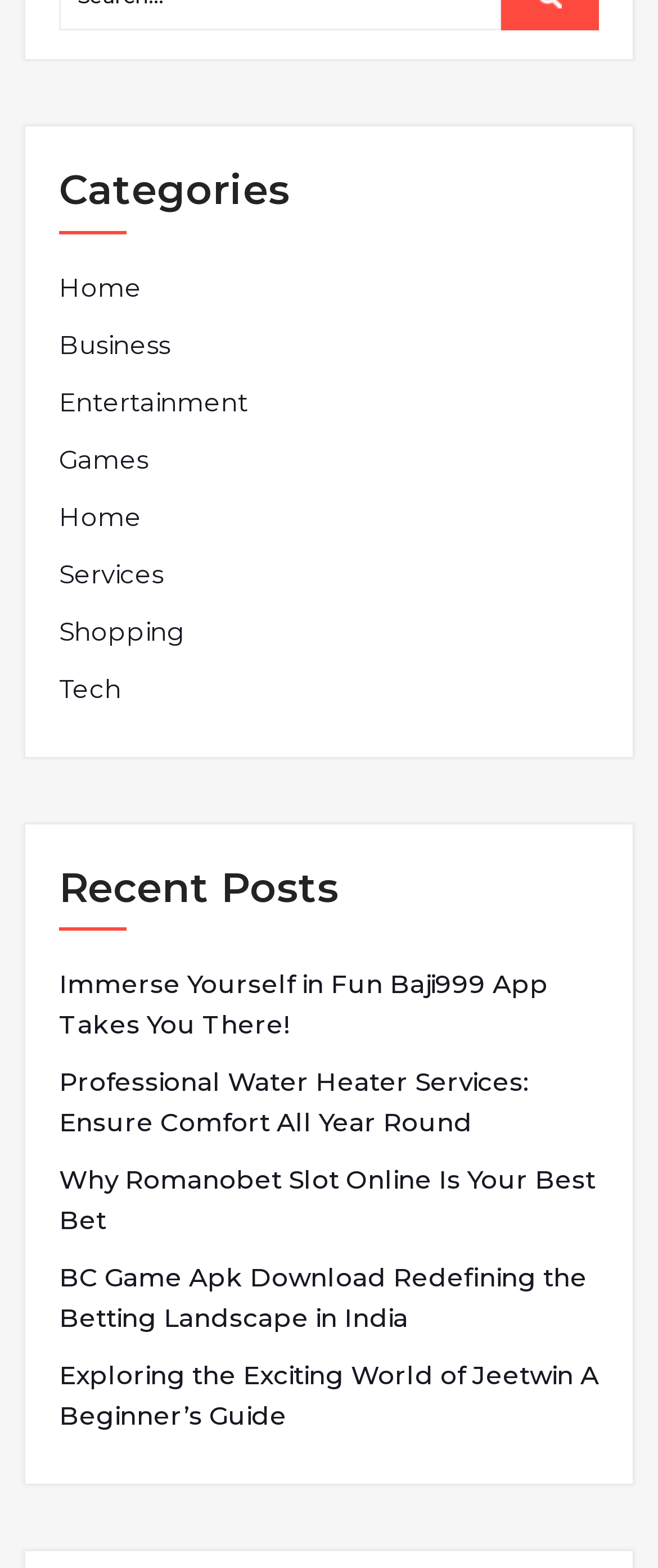Locate the bounding box coordinates of the segment that needs to be clicked to meet this instruction: "Explore the 'Entertainment' category".

[0.09, 0.244, 0.377, 0.269]